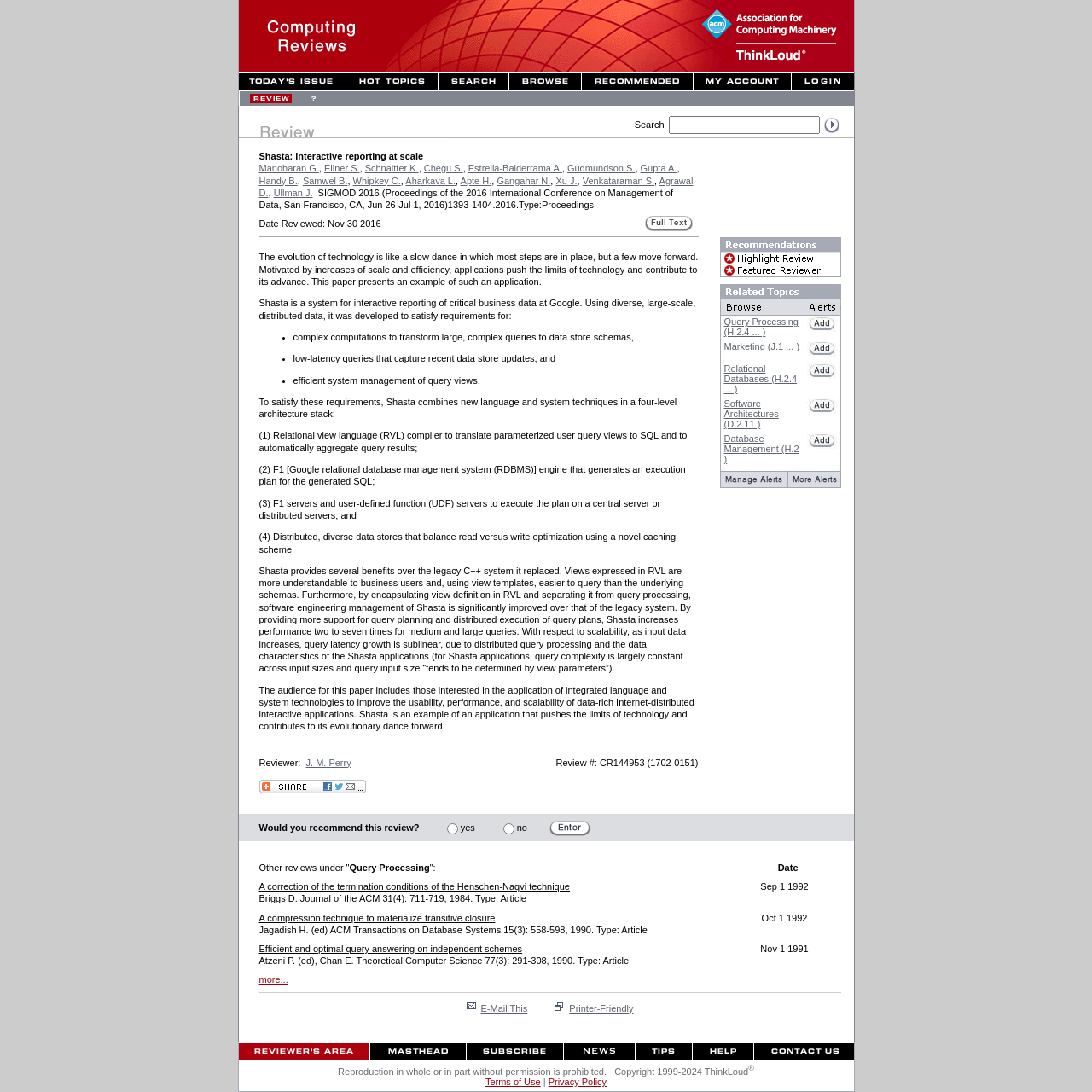Could you determine the bounding box coordinates of the clickable element to complete the instruction: "Get help with the website"? Provide the coordinates as four float numbers between 0 and 1, i.e., [left, top, right, bottom].

[0.275, 0.086, 0.298, 0.099]